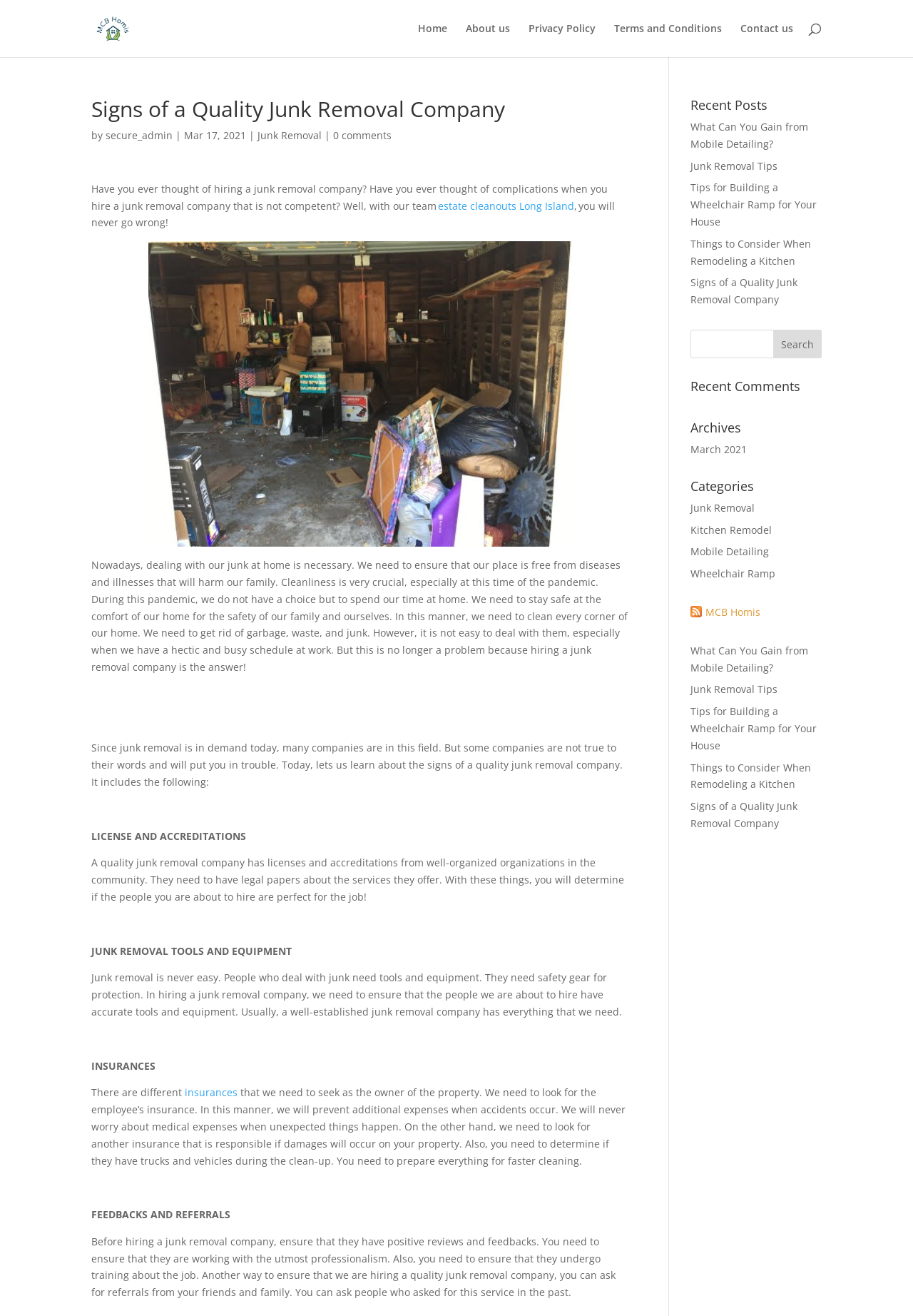Please determine the bounding box coordinates for the element that should be clicked to follow these instructions: "Search for something".

[0.1, 0.0, 0.9, 0.001]